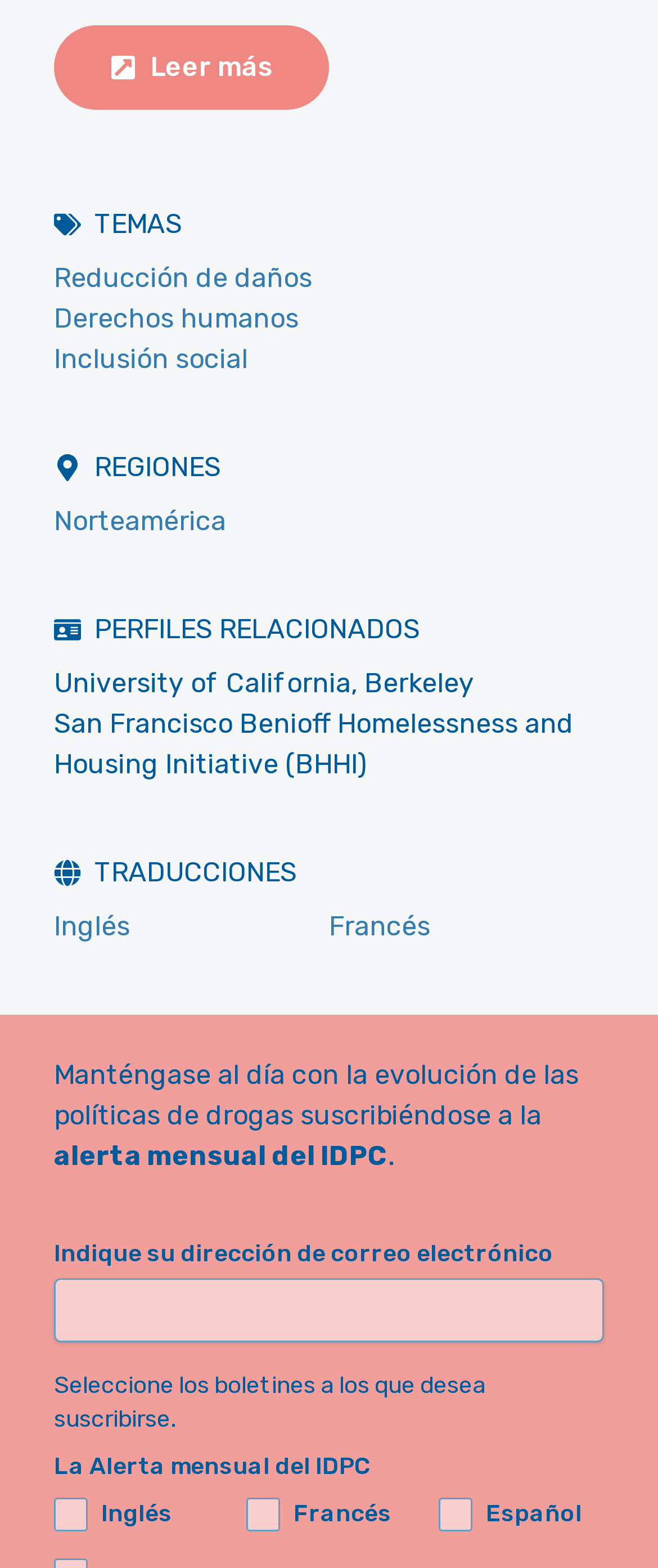Provide a brief response in the form of a single word or phrase:
What is the name of the university mentioned?

University of California, Berkeley